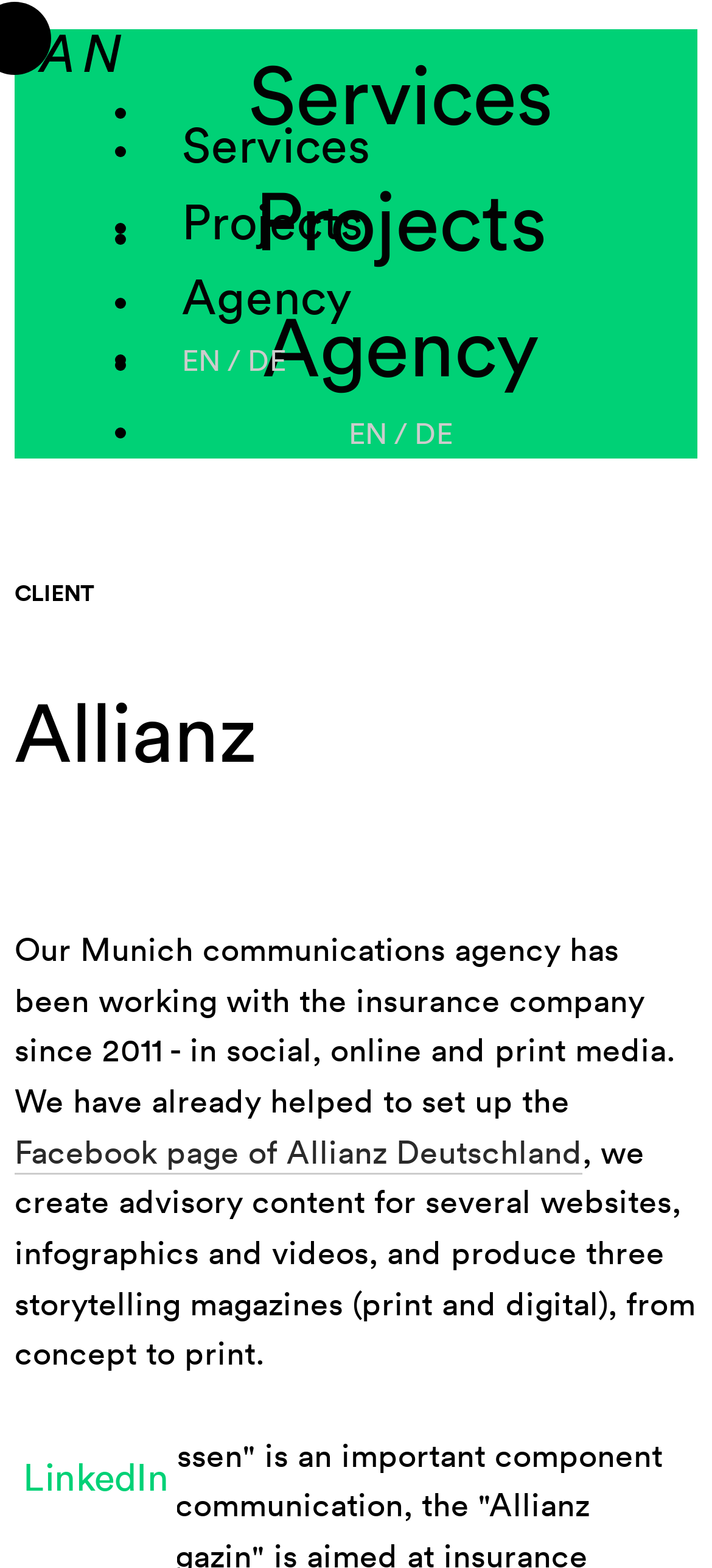What is the location of the communications agency?
Please provide a comprehensive and detailed answer to the question.

I found the answer by reading the StaticText element that describes the agency's work with Allianz. It mentions that the agency is based in Munich.